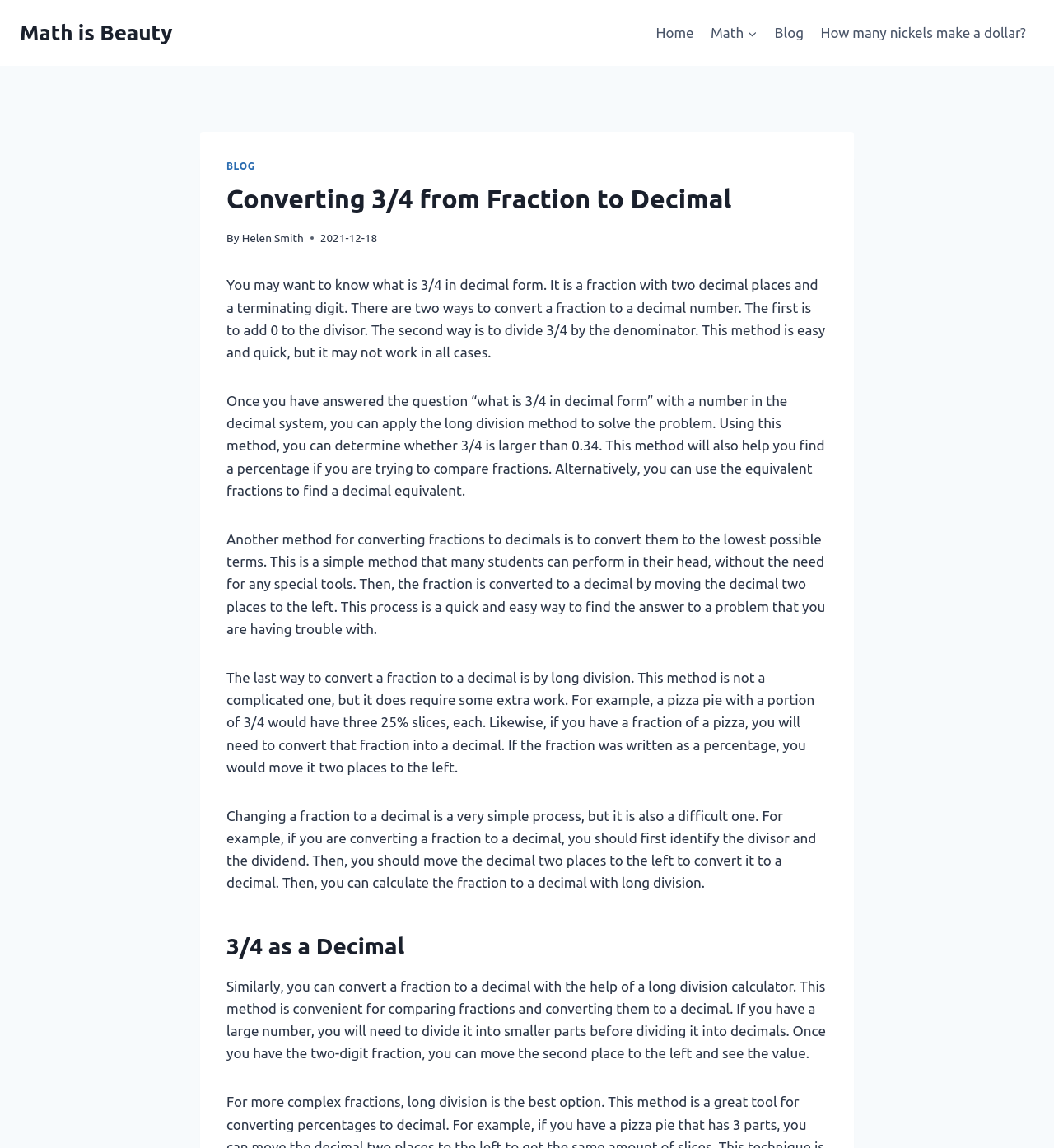Describe all the key features and sections of the webpage thoroughly.

The webpage is about converting the fraction 3/4 to a decimal form. At the top left, there is a link to "Math is Beauty" and a navigation menu with links to "Home", "Blog", and "How many nickels make a dollar?".

Below the navigation menu, there is a header section with a heading "Converting 3/4 from Fraction to Decimal" and a link to "BLOG". The author's name, "Helen Smith", is mentioned, along with the date "2021-12-18".

The main content of the webpage is divided into five paragraphs. The first paragraph explains that there are two ways to convert a fraction to a decimal number. The second paragraph discusses the long division method to solve the problem. The third paragraph explains how to convert fractions to decimals by converting them to the lowest possible terms. The fourth paragraph describes the long division method in more detail. The fifth paragraph mentions using a long division calculator to convert fractions to decimals.

At the bottom of the page, there is a heading "3/4 as a Decimal" followed by another paragraph that explains how to convert a fraction to a decimal with the help of a long division calculator.